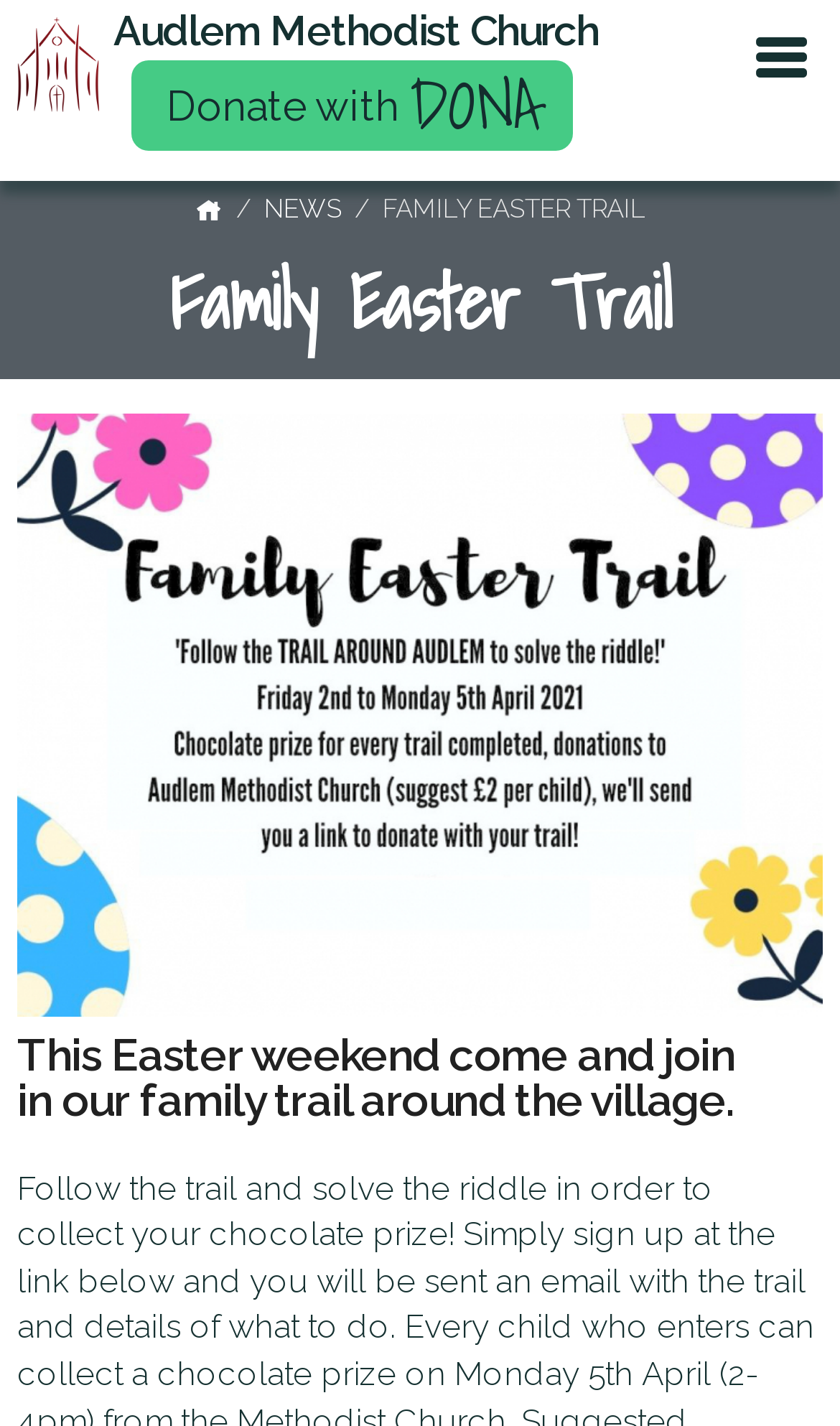How many main menu items are there?
Provide a well-explained and detailed answer to the question.

I counted the number of main menu items by looking at the navigation menu at the top of the page, which has three links: 'Home', 'NEWS', and 'FAMILY EASTER TRAIL'.